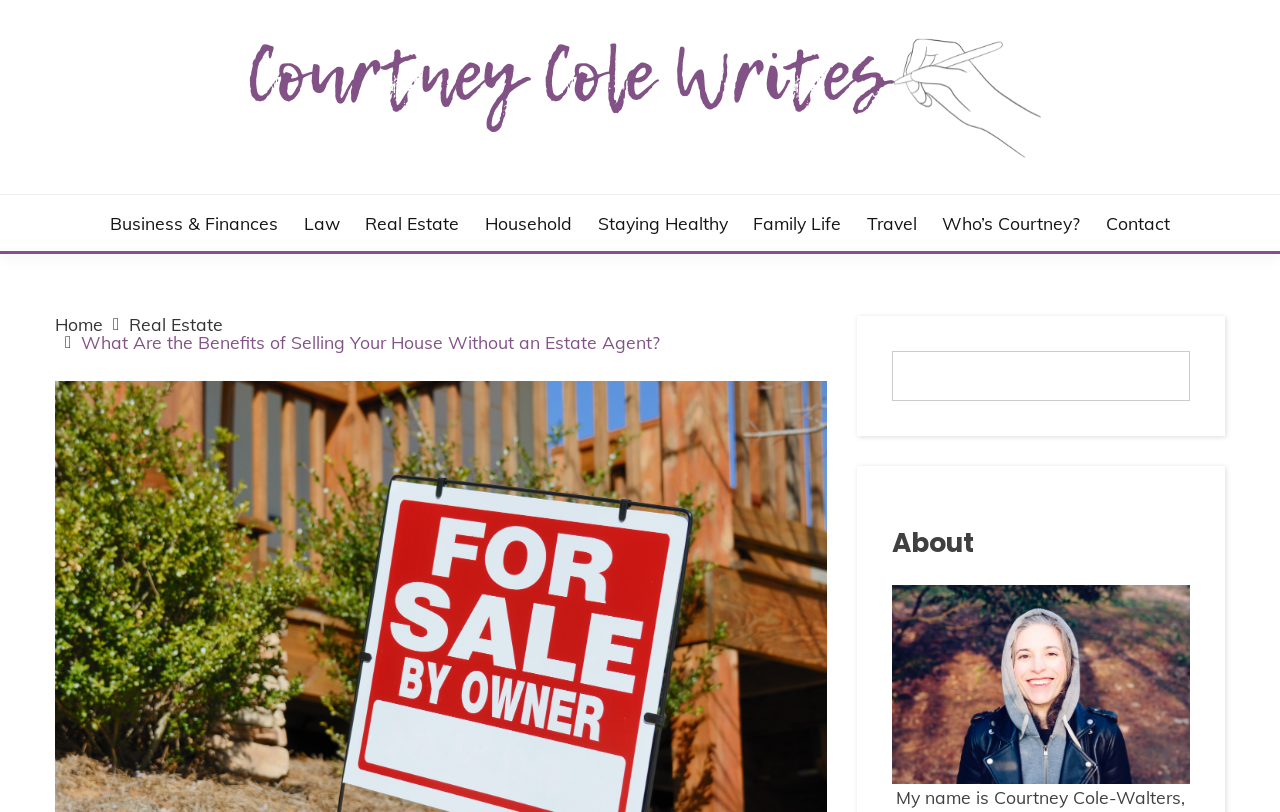Determine the bounding box coordinates of the UI element that matches the following description: "name="s"". The coordinates should be four float numbers between 0 and 1 in the format [left, top, right, bottom].

[0.697, 0.432, 0.93, 0.494]